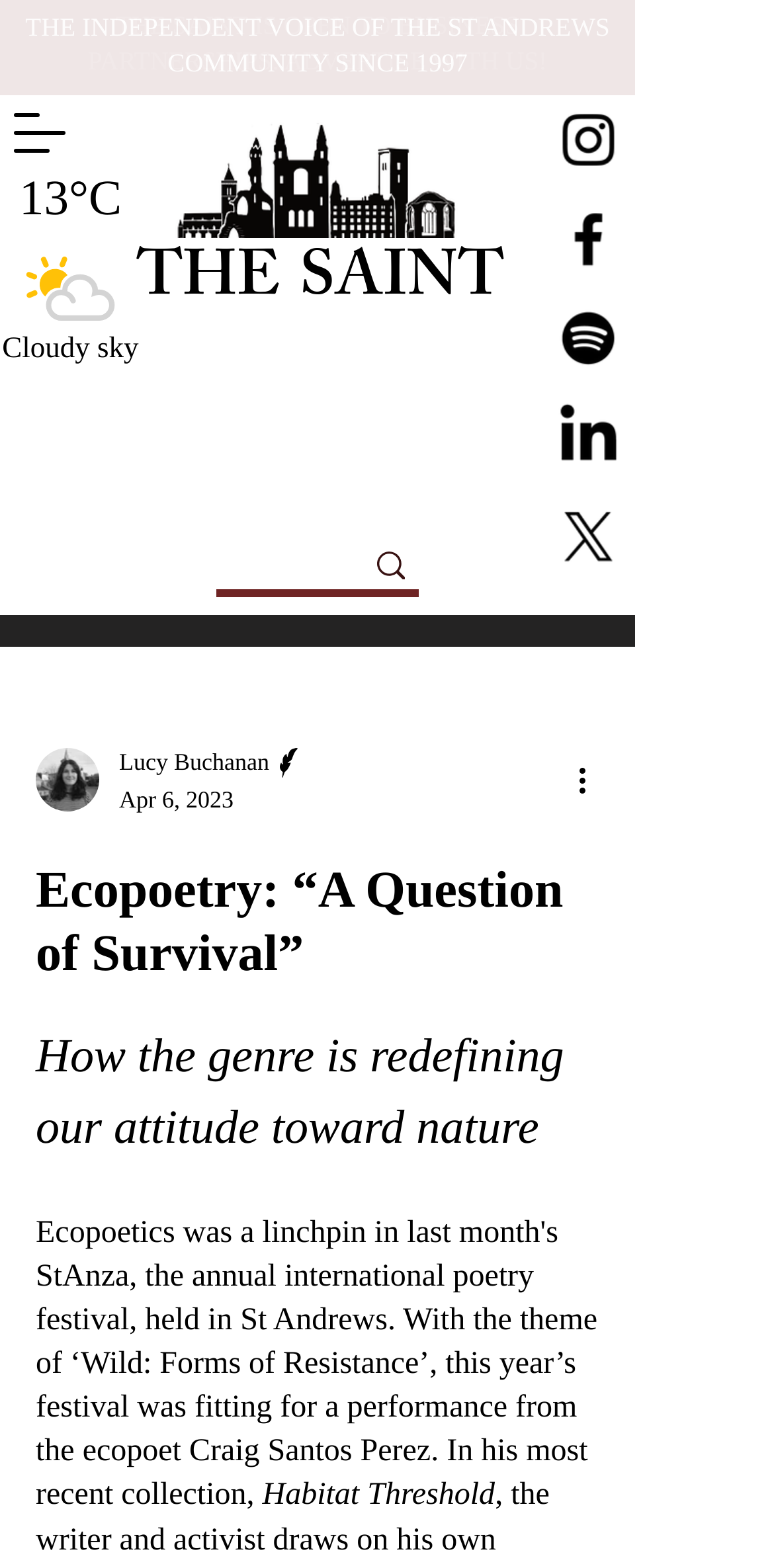Respond to the question with just a single word or phrase: 
What is the theme of the poetry festival?

Wild